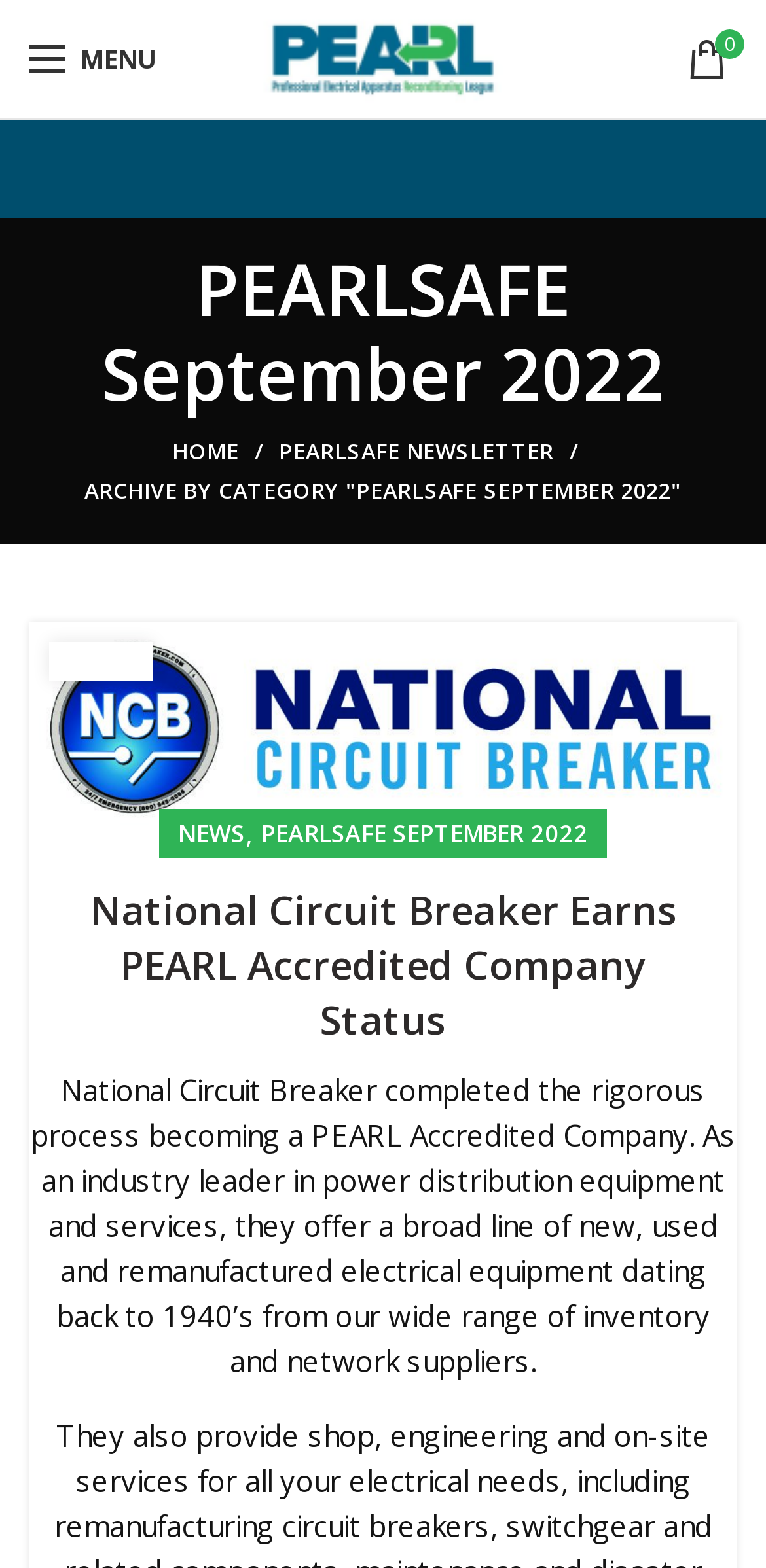What is the name of the company that earned PEARL Accredited Company Status?
Examine the webpage screenshot and provide an in-depth answer to the question.

I found this answer by looking at the heading element that says 'National Circuit Breaker Earns PEARL Accredited Company Status' and the corresponding link and static text elements that provide more information about the company.